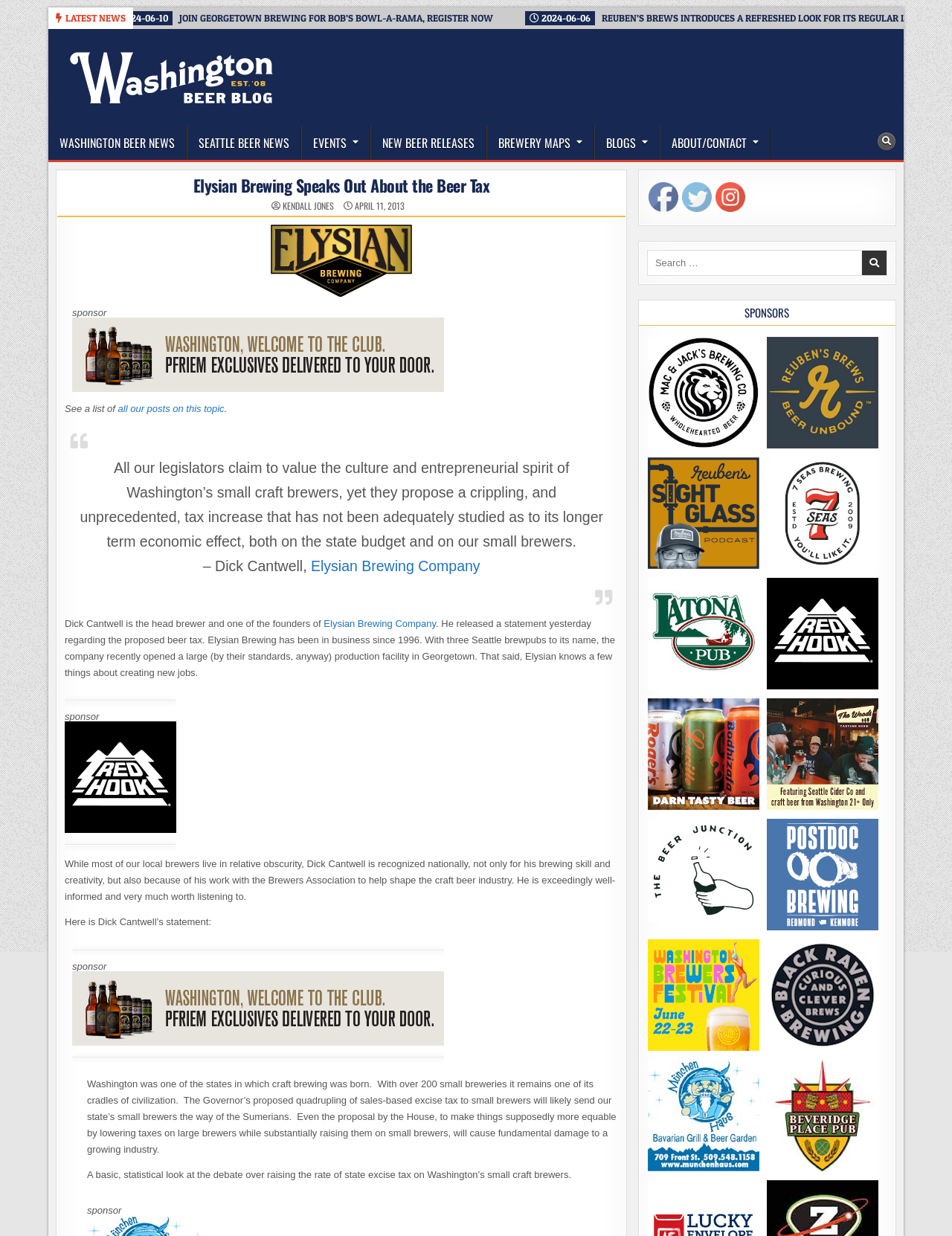Highlight the bounding box coordinates of the region I should click on to meet the following instruction: "Search for something".

[0.68, 0.202, 0.932, 0.223]